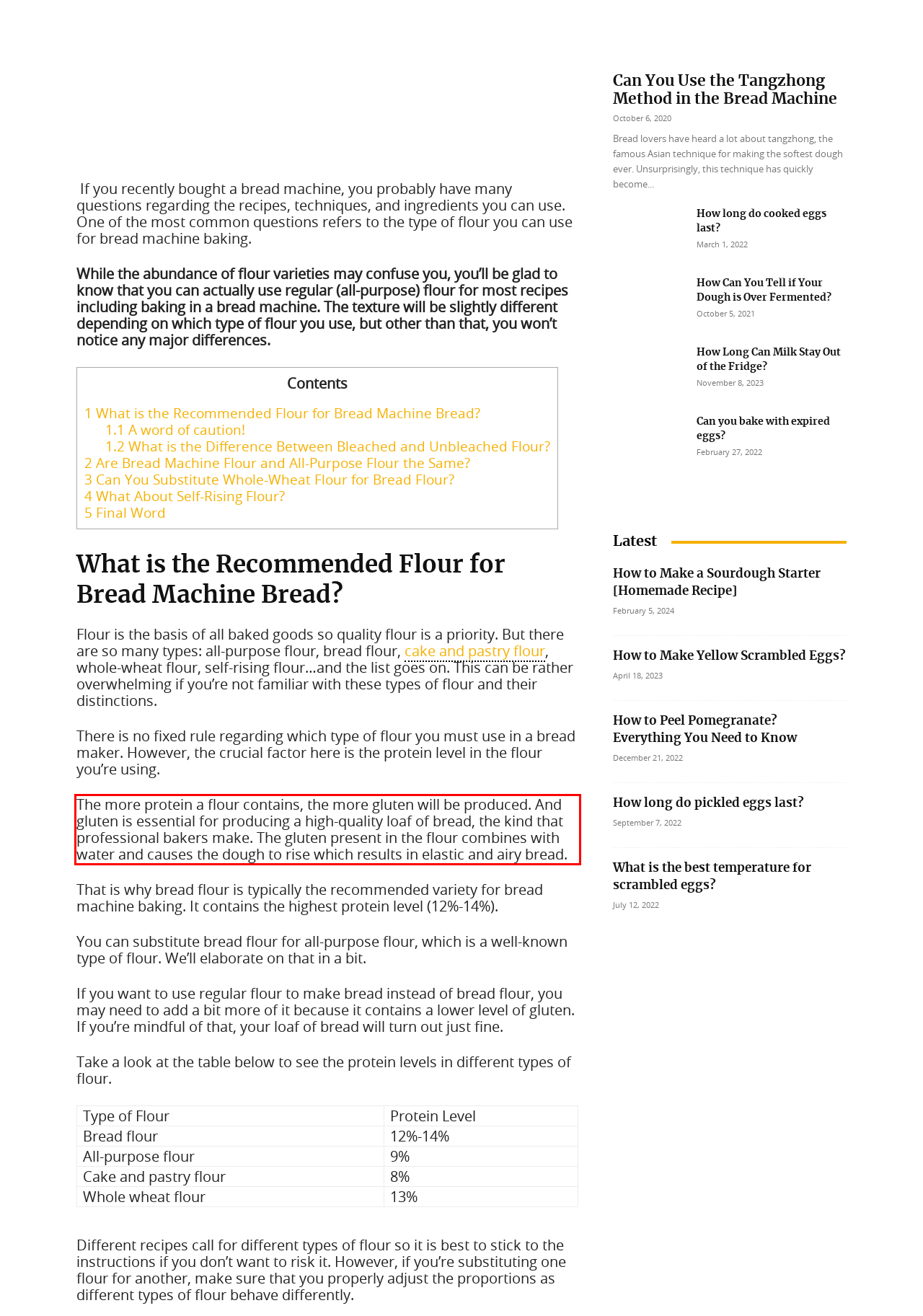Within the screenshot of the webpage, locate the red bounding box and use OCR to identify and provide the text content inside it.

The more protein a flour contains, the more gluten will be produced. And gluten is essential for producing a high-quality loaf of bread, the kind that professional bakers make. The gluten present in the flour combines with water and causes the dough to rise which results in elastic and airy bread.